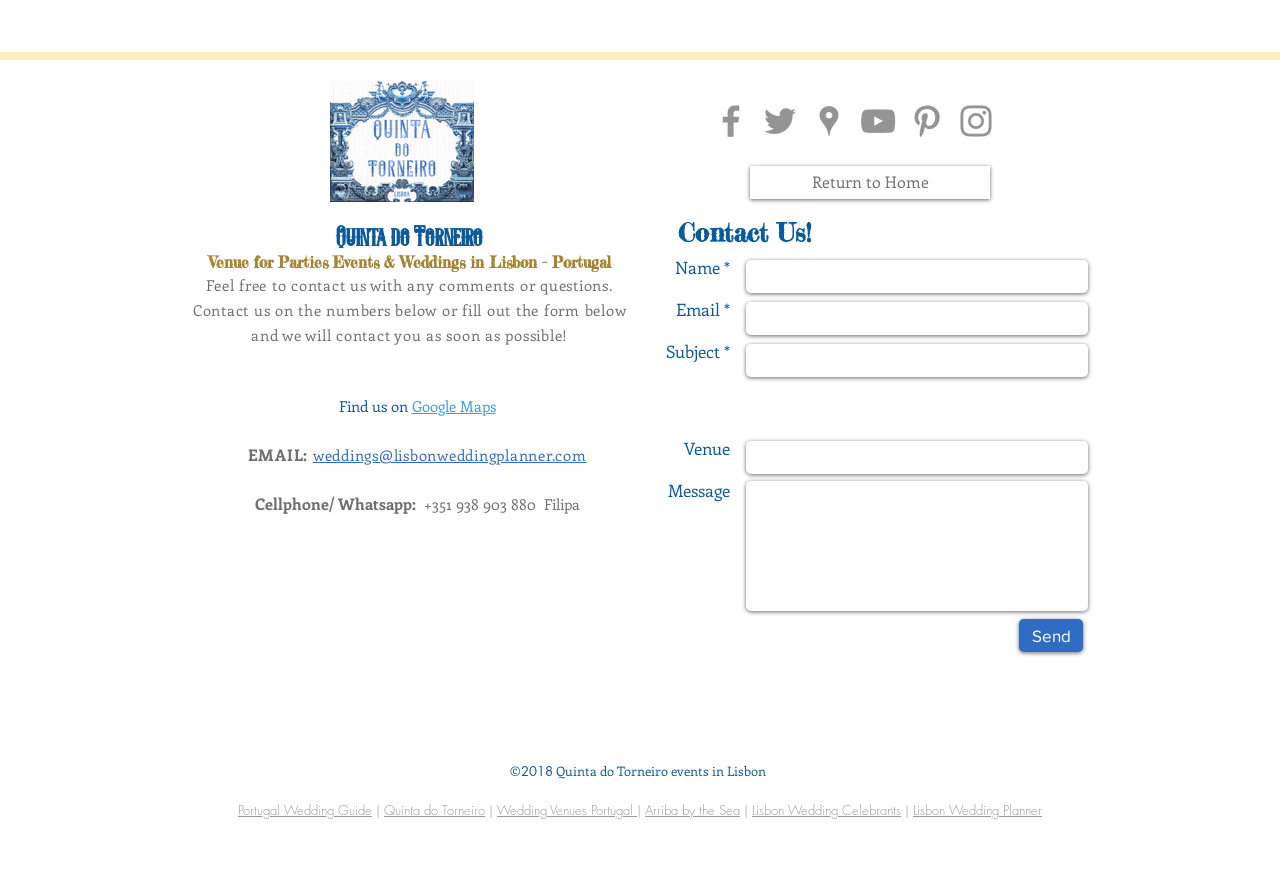Find the bounding box coordinates of the element I should click to carry out the following instruction: "Click the Quinta do Torneiro Logo".

[0.258, 0.093, 0.37, 0.231]